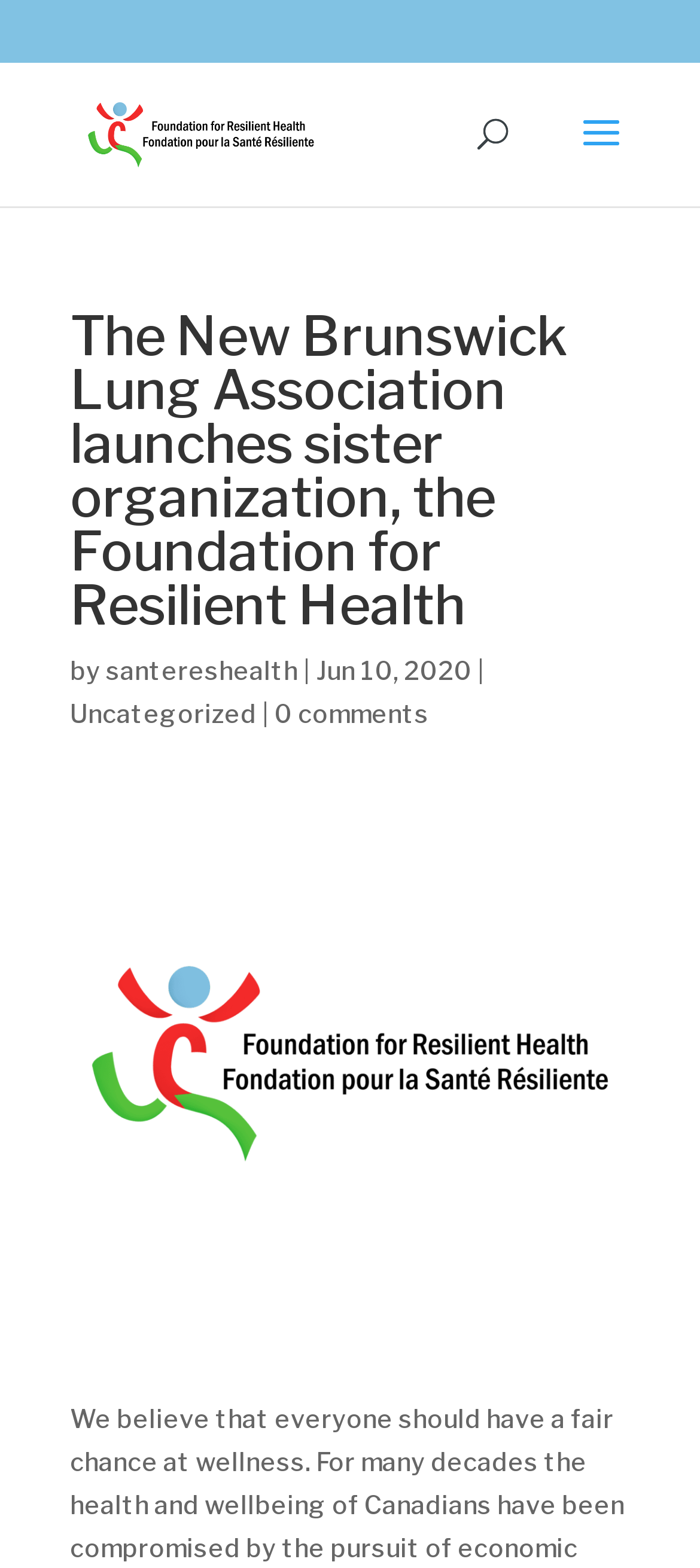Summarize the webpage with a detailed and informative caption.

The webpage appears to be a news article or blog post about the launch of a new organization, the Foundation for Resilient Health, by the New Brunswick Lung Association. 

At the top of the page, there is a logo or image of the Foundation for Resilient Health, accompanied by a link with the same name. Below this, there is a search bar with a search box and a label "Search for:".

The main content of the page is a news article with a heading that announces the launch of the Foundation for Resilient Health. The article is attributed to an author, "santereshealth", and is dated June 10, 2020. There are also links to categories, including "Uncategorized", and a comment section with no comments.

The overall structure of the page is simple and easy to navigate, with clear headings and concise text. The search bar is prominently displayed at the top, making it easy for users to find specific content on the site.